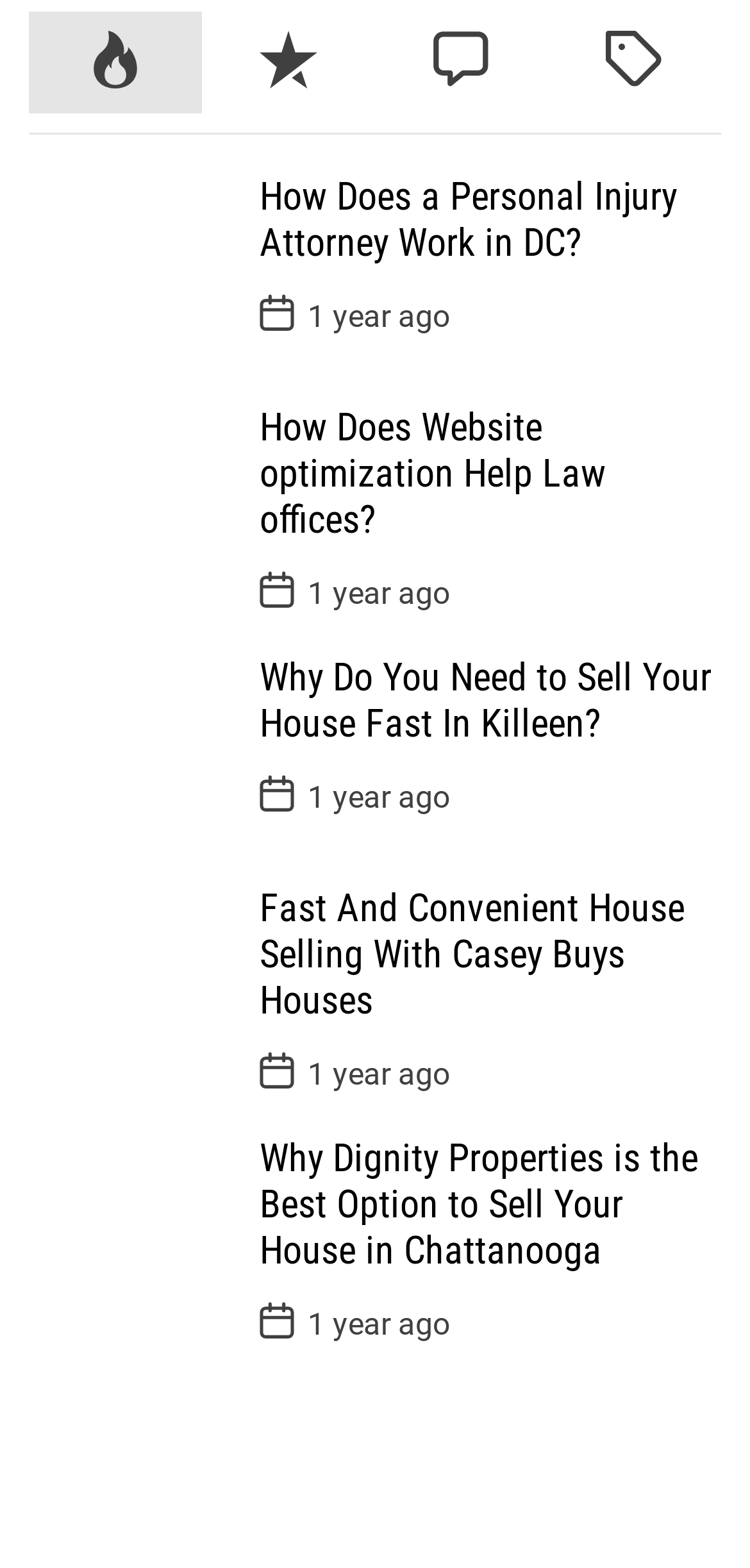Specify the bounding box coordinates of the element's area that should be clicked to execute the given instruction: "Click the Popular tab". The coordinates should be four float numbers between 0 and 1, i.e., [left, top, right, bottom].

[0.038, 0.008, 0.269, 0.073]